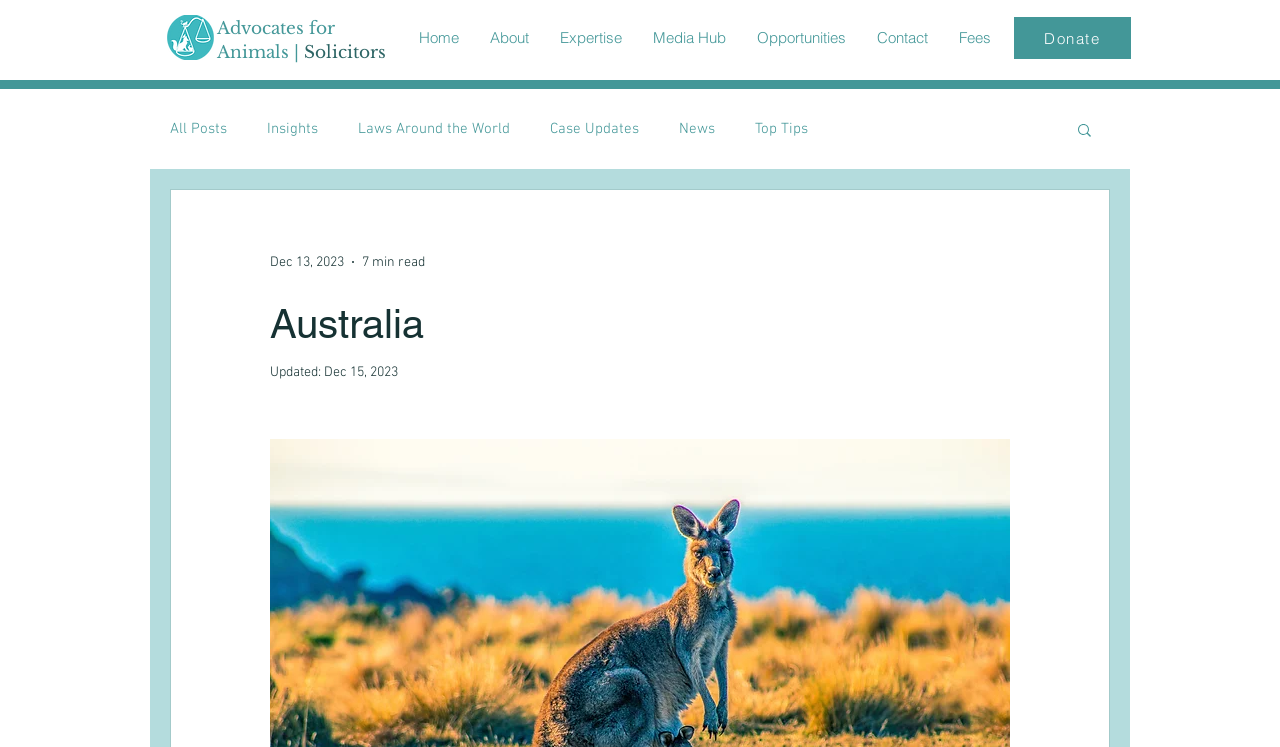What is the date of the latest update?
Based on the visual details in the image, please answer the question thoroughly.

The 'Updated:' text is located below the heading 'Australia', and the date 'Dec 15, 2023' is provided next to it, indicating that this is the date of the latest update.